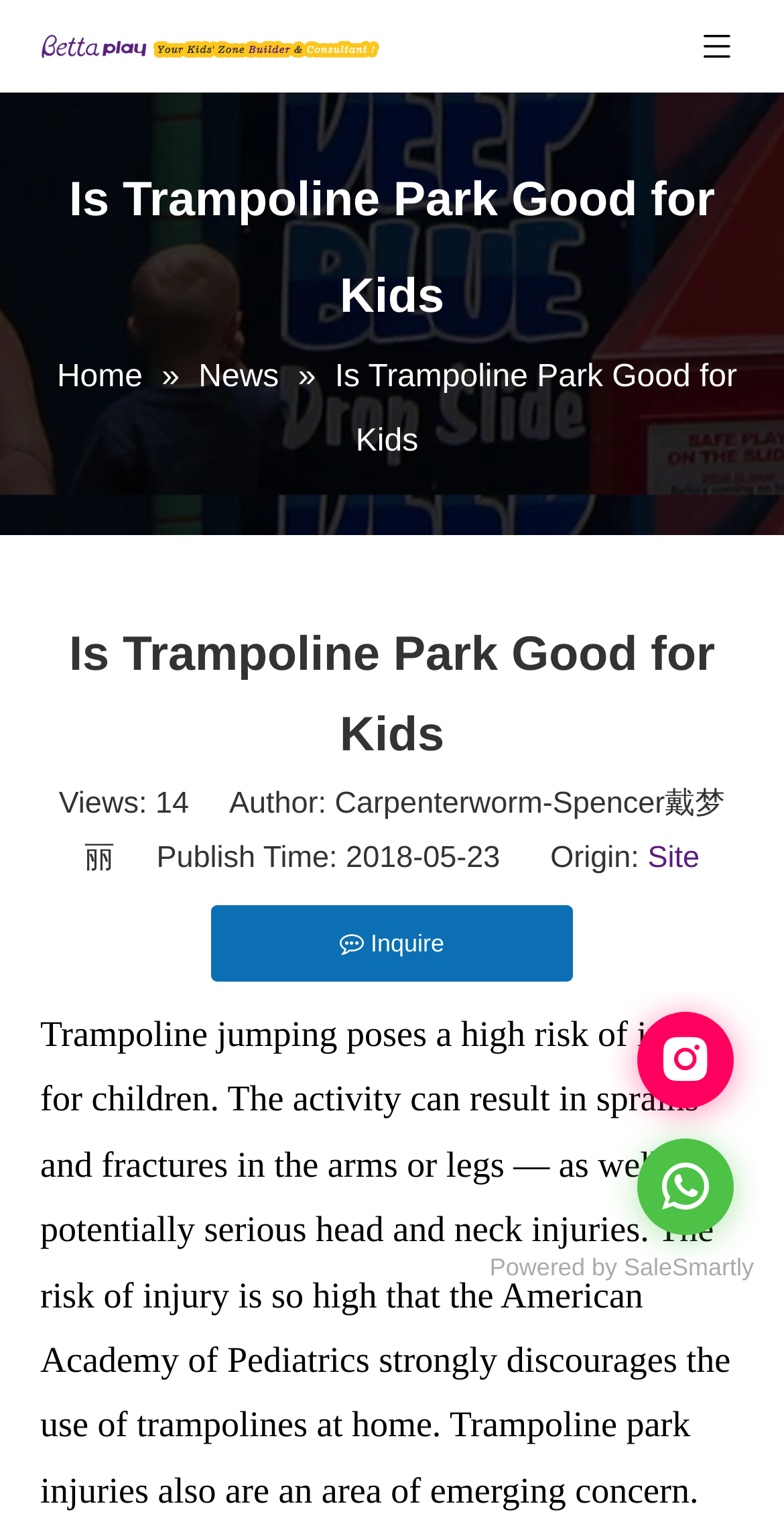Who is the author of this article?
Please respond to the question with as much detail as possible.

The author of this article is Carpenterworm-Spencer戴梦丽, which is mentioned in the text along with the publish time and origin.